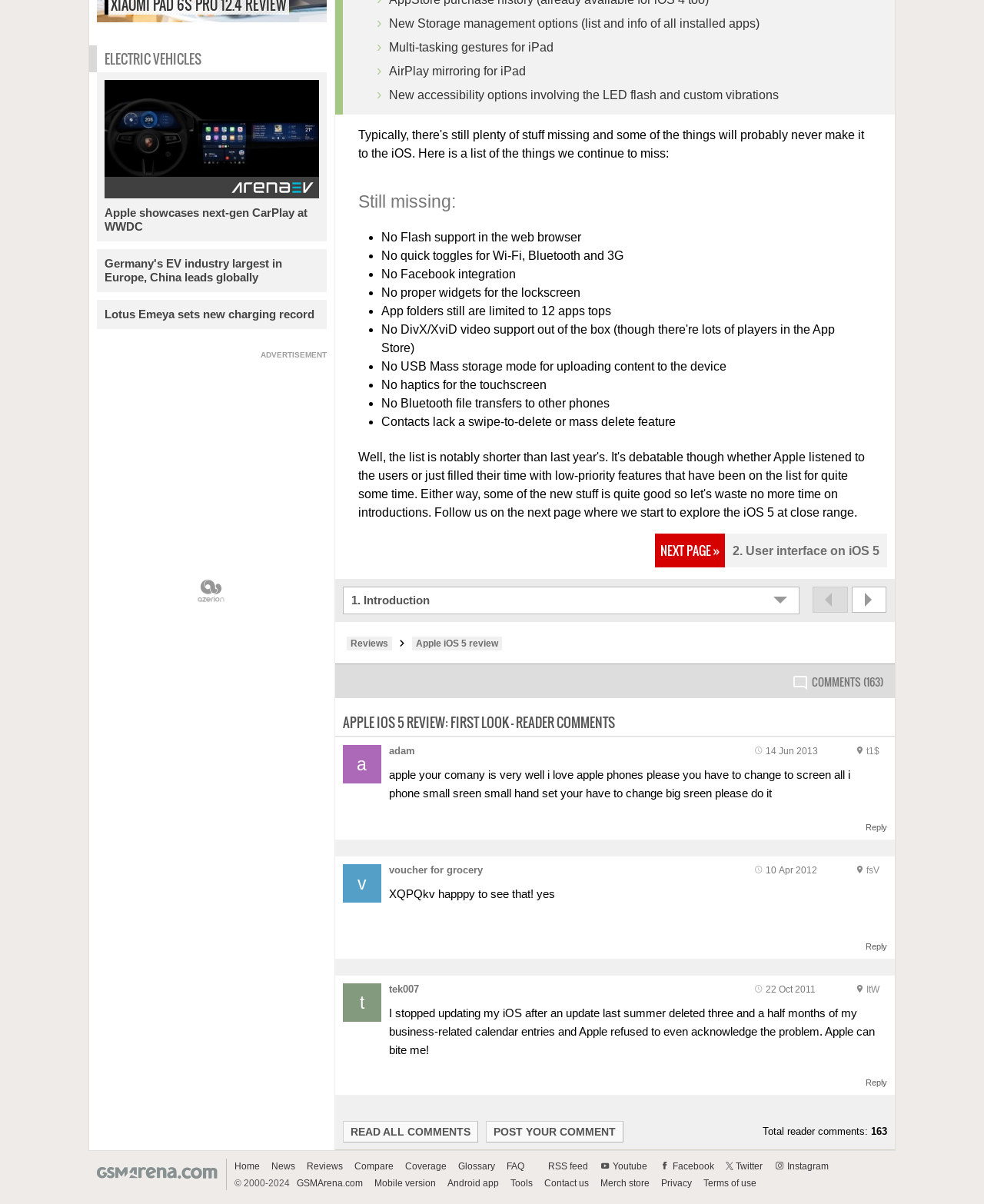What is the text of the first list item under 'Still missing:'?
Using the image, elaborate on the answer with as much detail as possible.

I found the text of the first list item by looking at the static text element with the text 'No Flash support in the web browser' which is located under the heading element with the text 'Still missing:'.